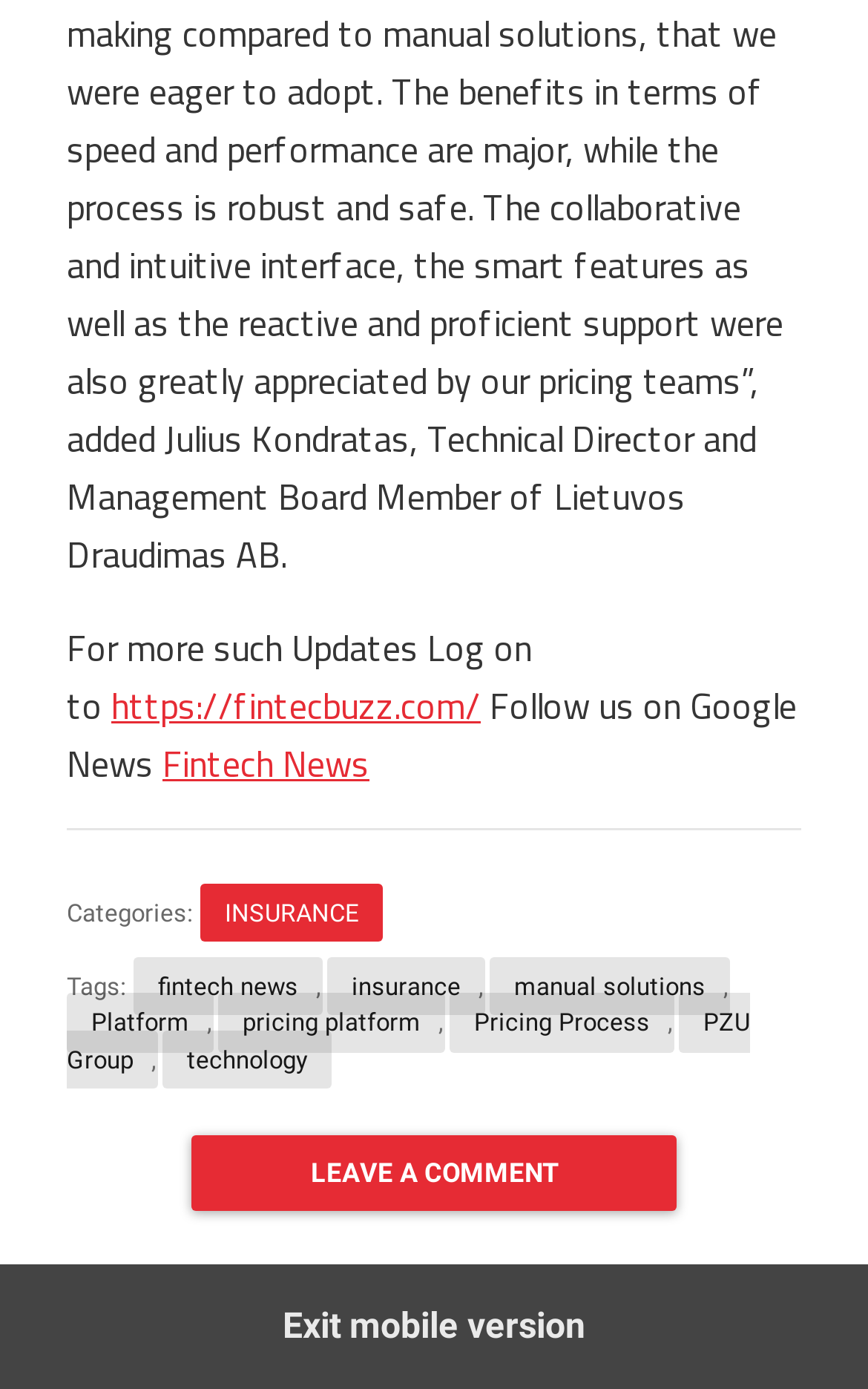Determine the bounding box coordinates for the region that must be clicked to execute the following instruction: "Read about pricing platform".

[0.251, 0.715, 0.513, 0.758]